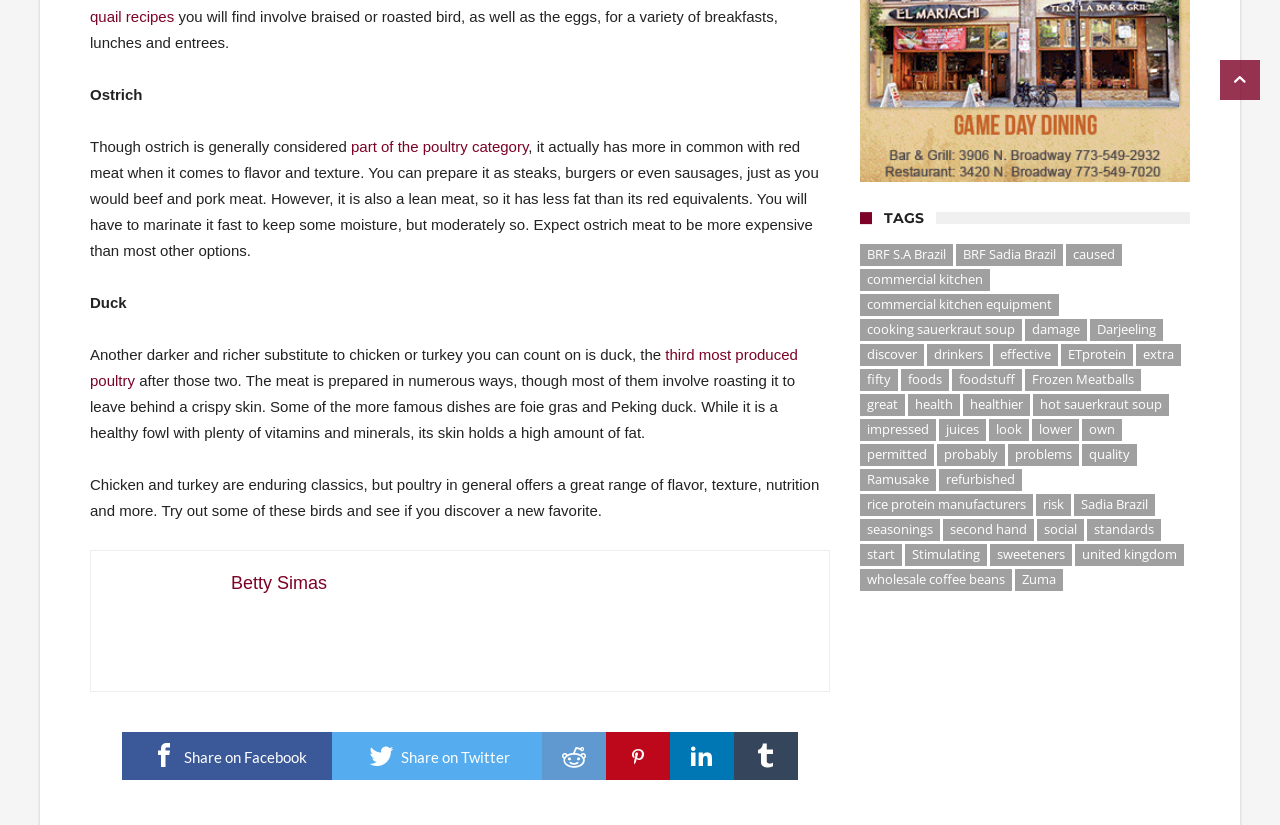Based on the description "third most produced poultry", find the bounding box of the specified UI element.

[0.07, 0.42, 0.623, 0.472]